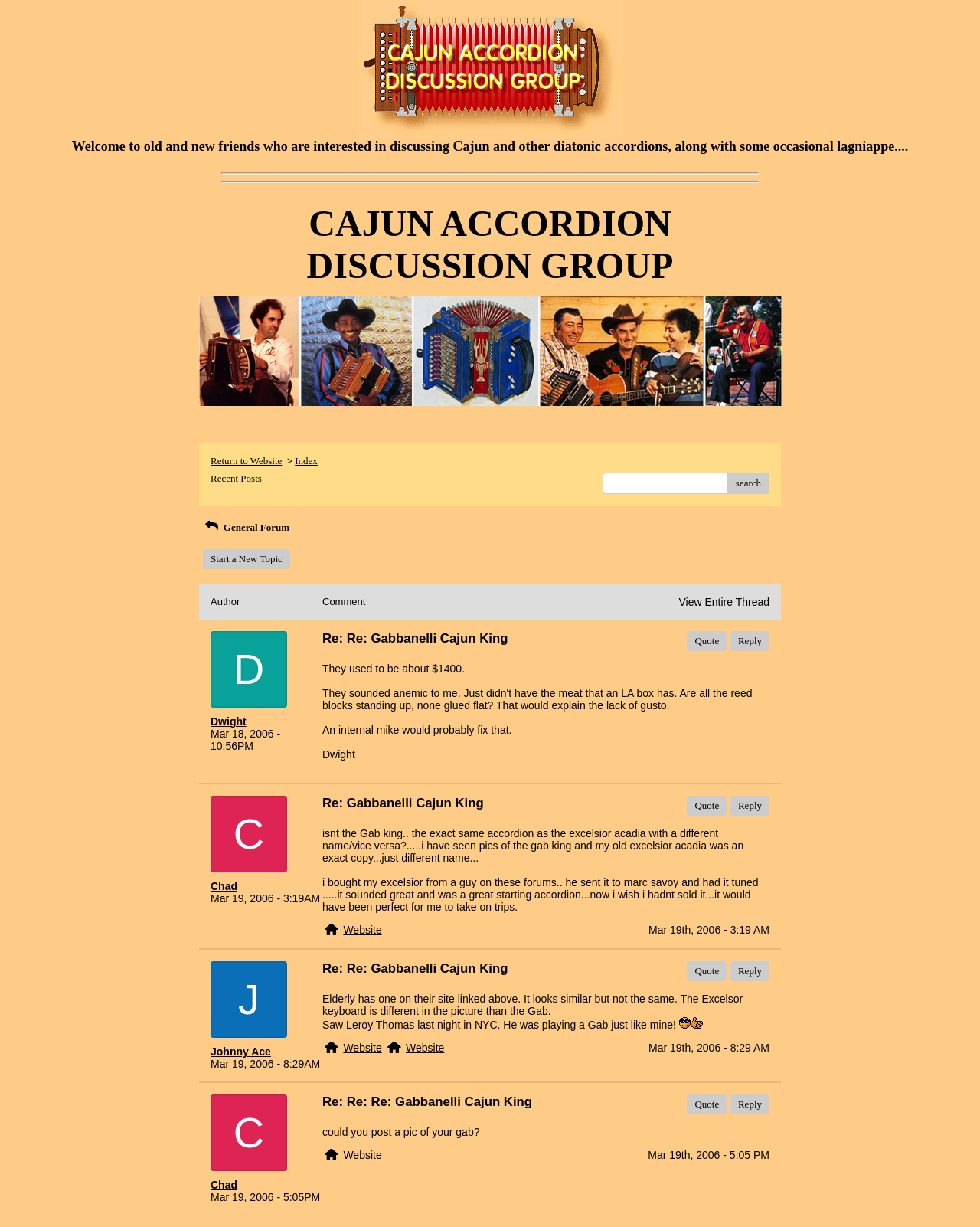Summarize the webpage in an elaborate manner.

This webpage appears to be a forum discussion page focused on Cajun accordions. At the top, there is a welcome message and a horizontal separator line. Below the separator, there is a title "CAJUN ACCORDION DISCUSSION GROUP" and an image. 

On the left side, there are links to "Return to Website", "Index", and "Recent Posts". A search bar and a button are located next to these links. 

The main content of the page is a discussion thread with multiple posts from different users. Each post includes the author's name, the date and time of the post, and the post content. The posts are arranged in a vertical sequence, with the most recent posts at the top. 

There are several buttons and links within the posts, including "Quote", "Reply", and "View Entire Thread". Some posts also have links to the users' profiles or websites. 

Throughout the page, there are several images, but their contents are not specified. The overall layout is dense, with a lot of text and links packed into a relatively small space.